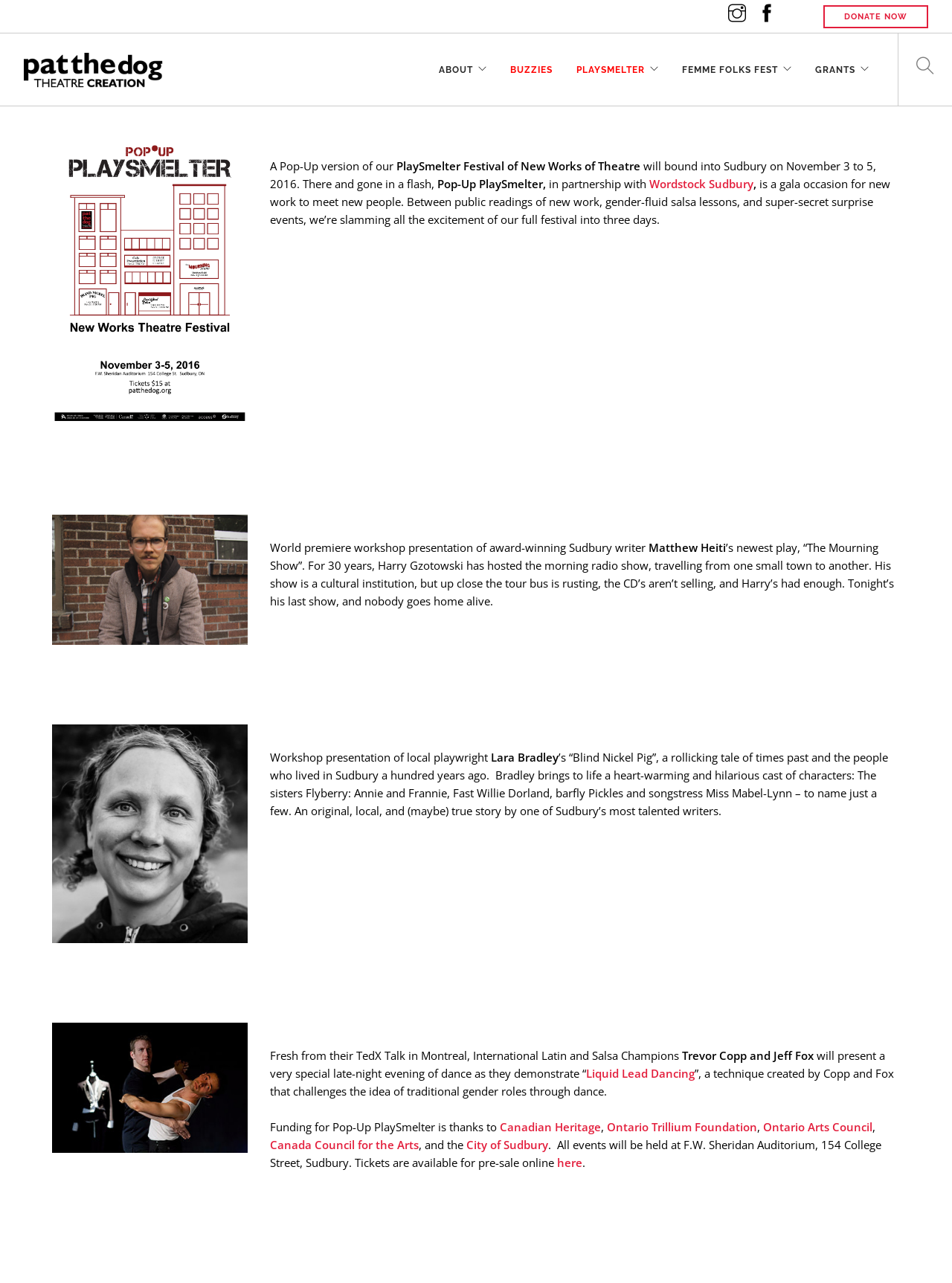Show the bounding box coordinates of the region that should be clicked to follow the instruction: "Donate now."

[0.865, 0.004, 0.975, 0.022]